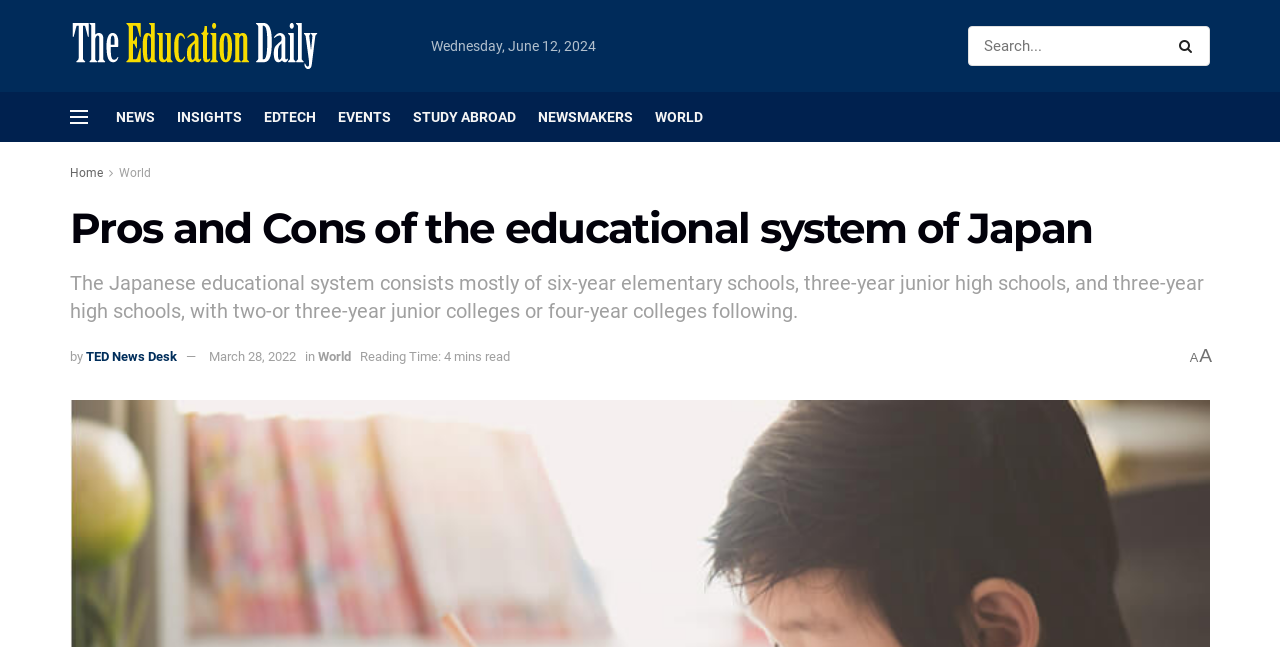What is the name of the website?
Can you provide a detailed and comprehensive answer to the question?

I found the name of the website by looking at the logo and text at the top left corner of the webpage, which says 'The Education Daily'.